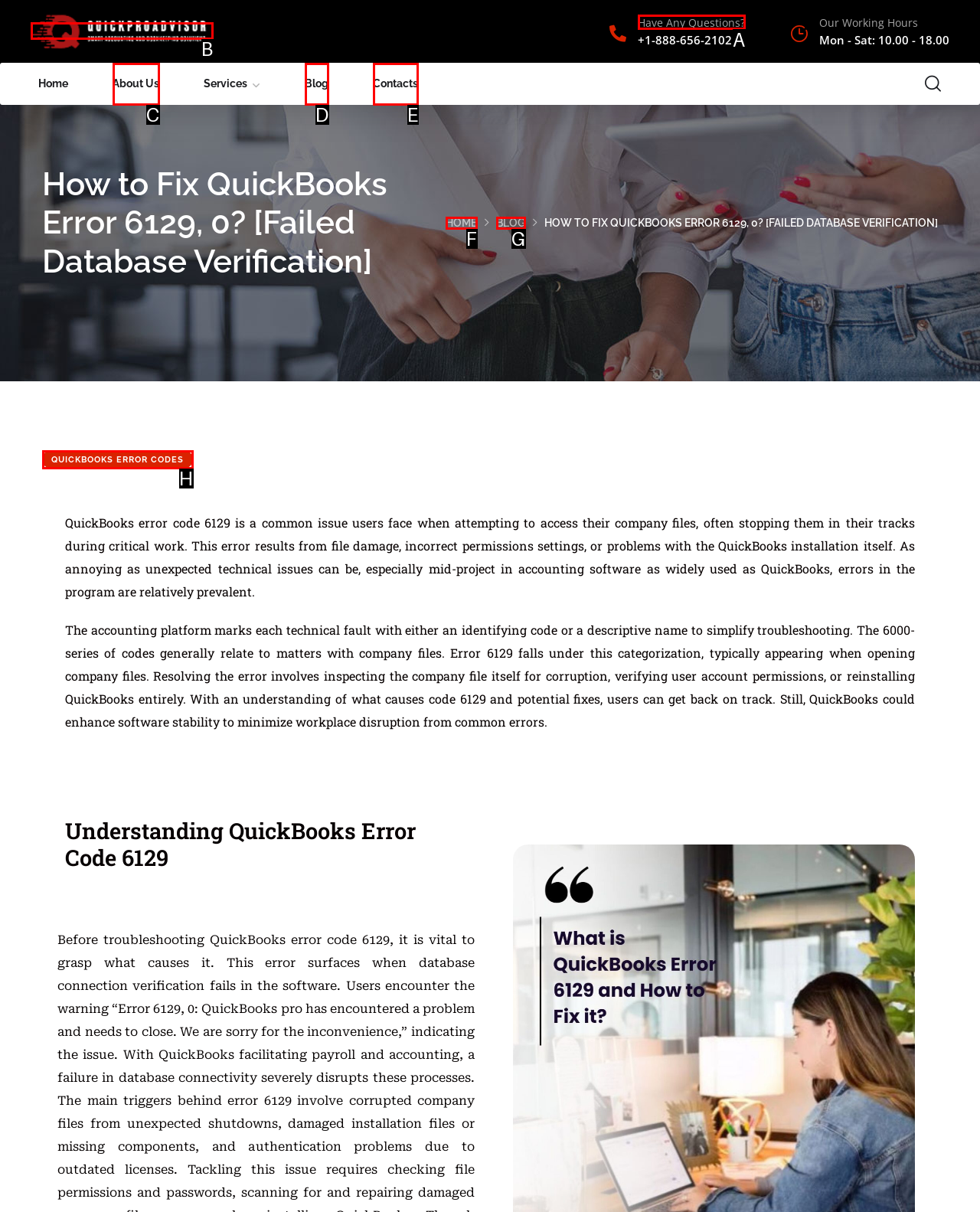Given the description: About Us, identify the corresponding option. Answer with the letter of the appropriate option directly.

C